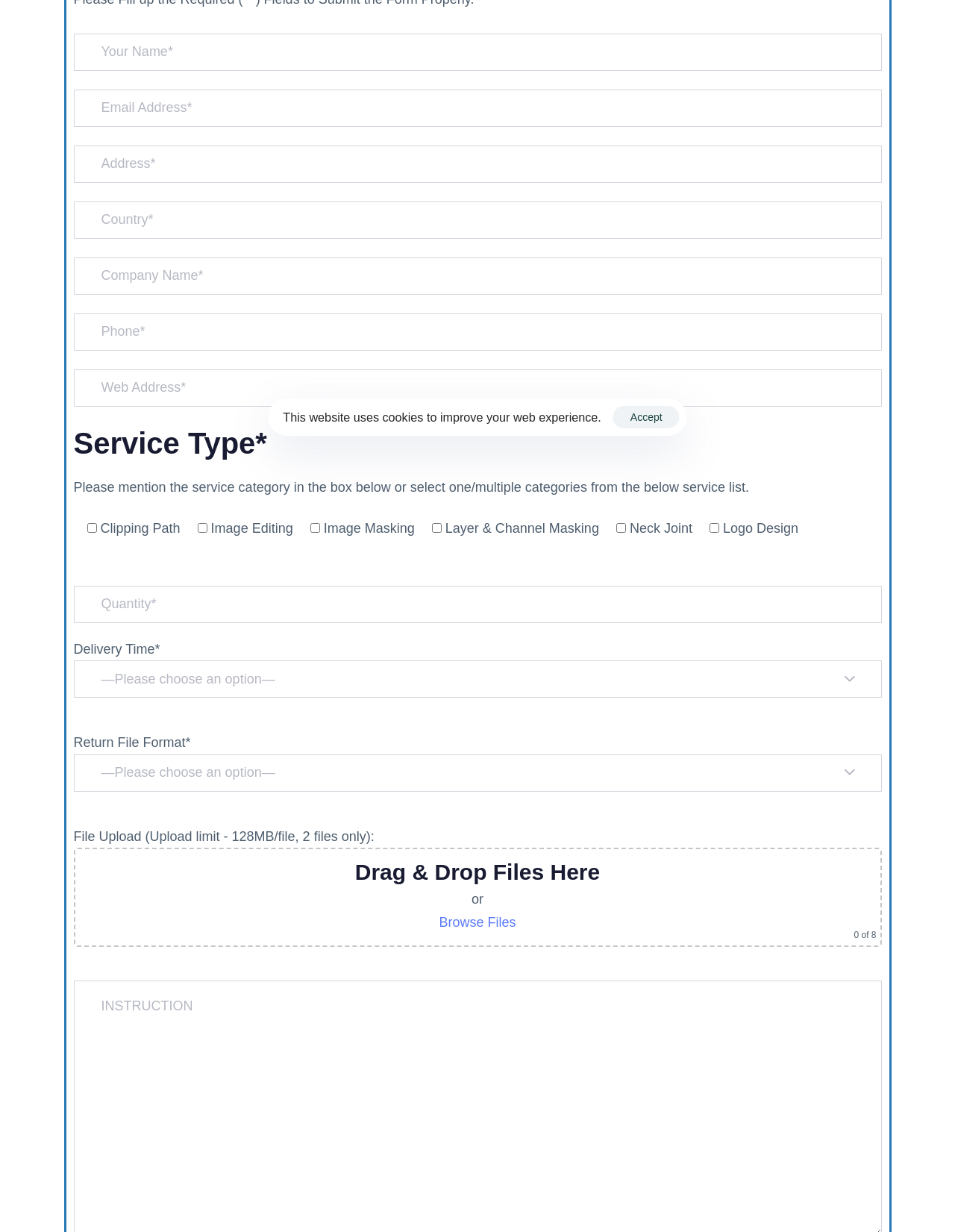Identify and provide the bounding box coordinates of the UI element described: "name="Phone" placeholder="Phone*"". The coordinates should be formatted as [left, top, right, bottom], with each number being a float between 0 and 1.

[0.077, 0.254, 0.923, 0.285]